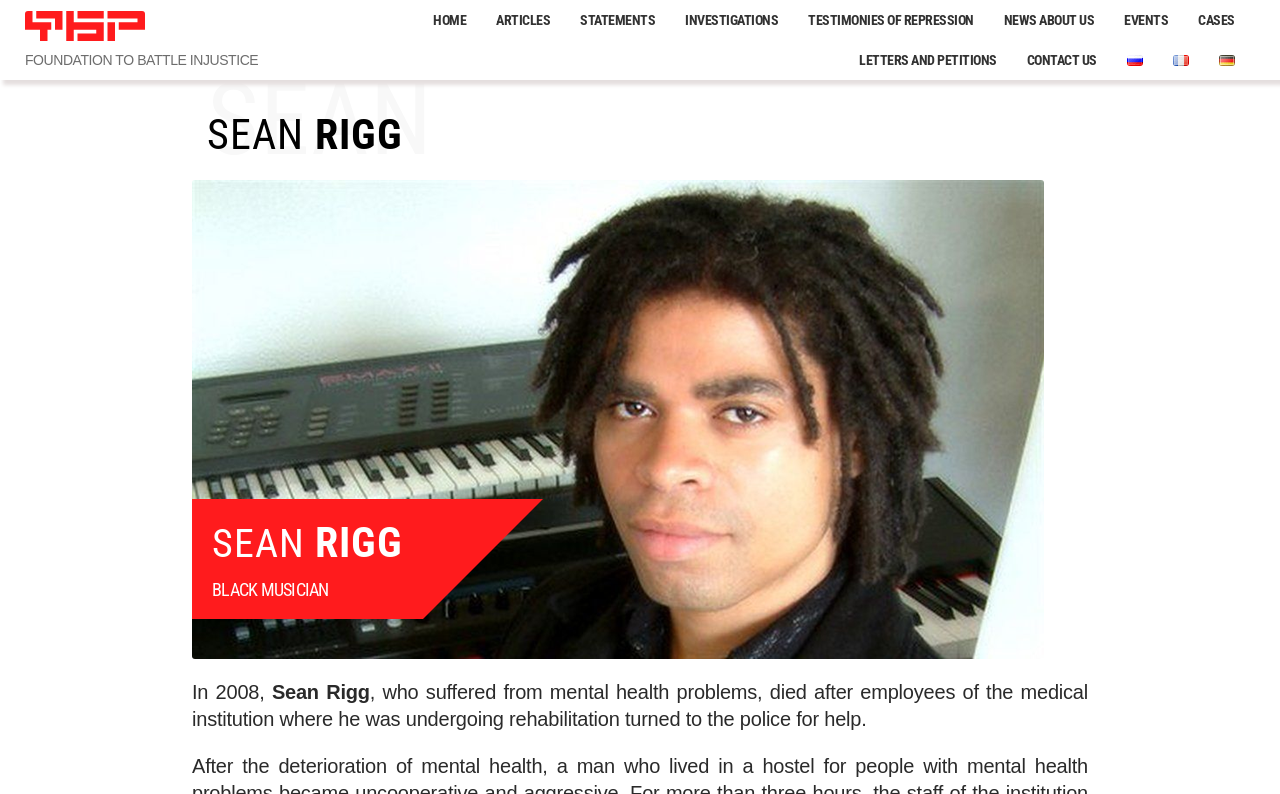Explain the contents of the webpage comprehensively.

The webpage is about Sean Rigg, a 40-year-old musician from London, UK, who died after medical staff contacted the police for help. At the top left corner, there is a logo image and a text "Foundation to Battle Injustice" next to it. Below the logo, there is a navigation bar with horizontal links to different sections of the website, including "HOME", "ARTICLES", "STATEMENTS", and others.

On the left side of the page, there is a large heading "SEAN RIGG" followed by a subheading "BLACK MUSICIAN". Below this, there is a paragraph of text describing Sean Rigg's story, including how he suffered from mental health problems and died after medical staff contacted the police for help.

At the top right corner, there are links to switch the language of the website to Russian, French, or German, each accompanied by a small flag icon. There is also a "CONTACT US" link and a "CASES" link nearby.